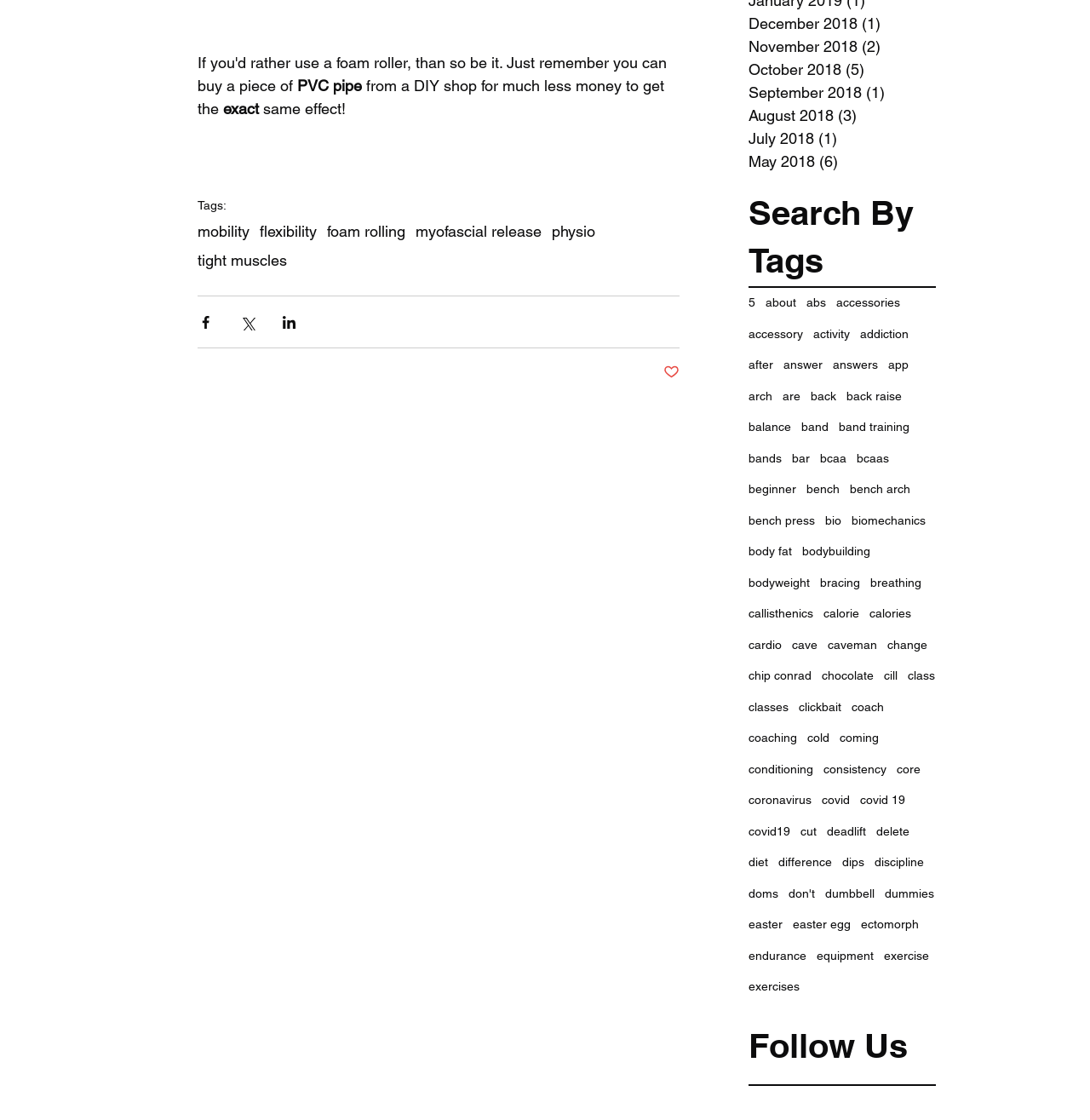Identify and provide the bounding box coordinates of the UI element described: "July 2018 (1) 1 post". The coordinates should be formatted as [left, top, right, bottom], with each number being a float between 0 and 1.

[0.687, 0.113, 0.851, 0.134]